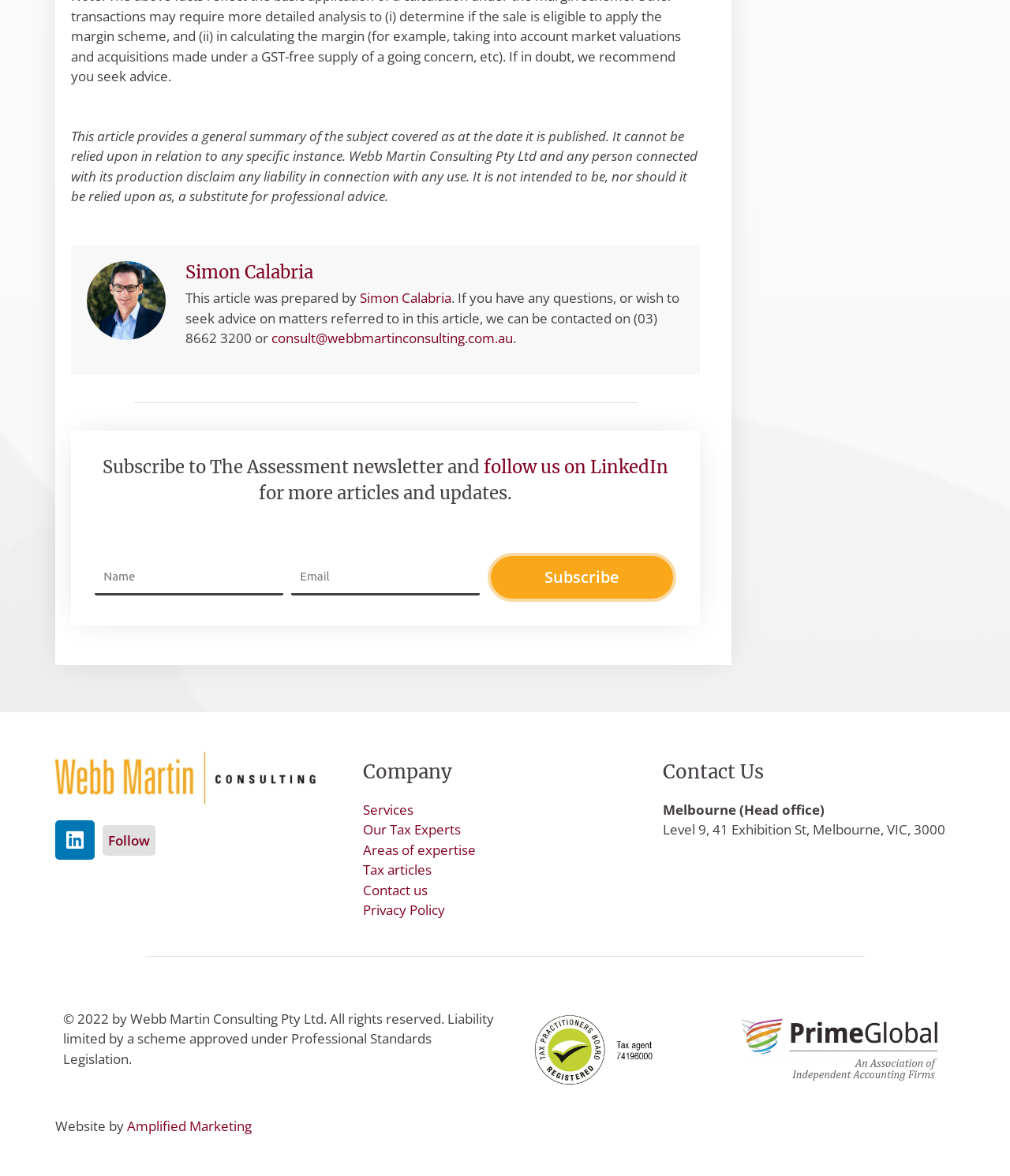Based on the provided description, "Areas of expertise", find the bounding box of the corresponding UI element in the screenshot.

[0.359, 0.714, 0.641, 0.731]